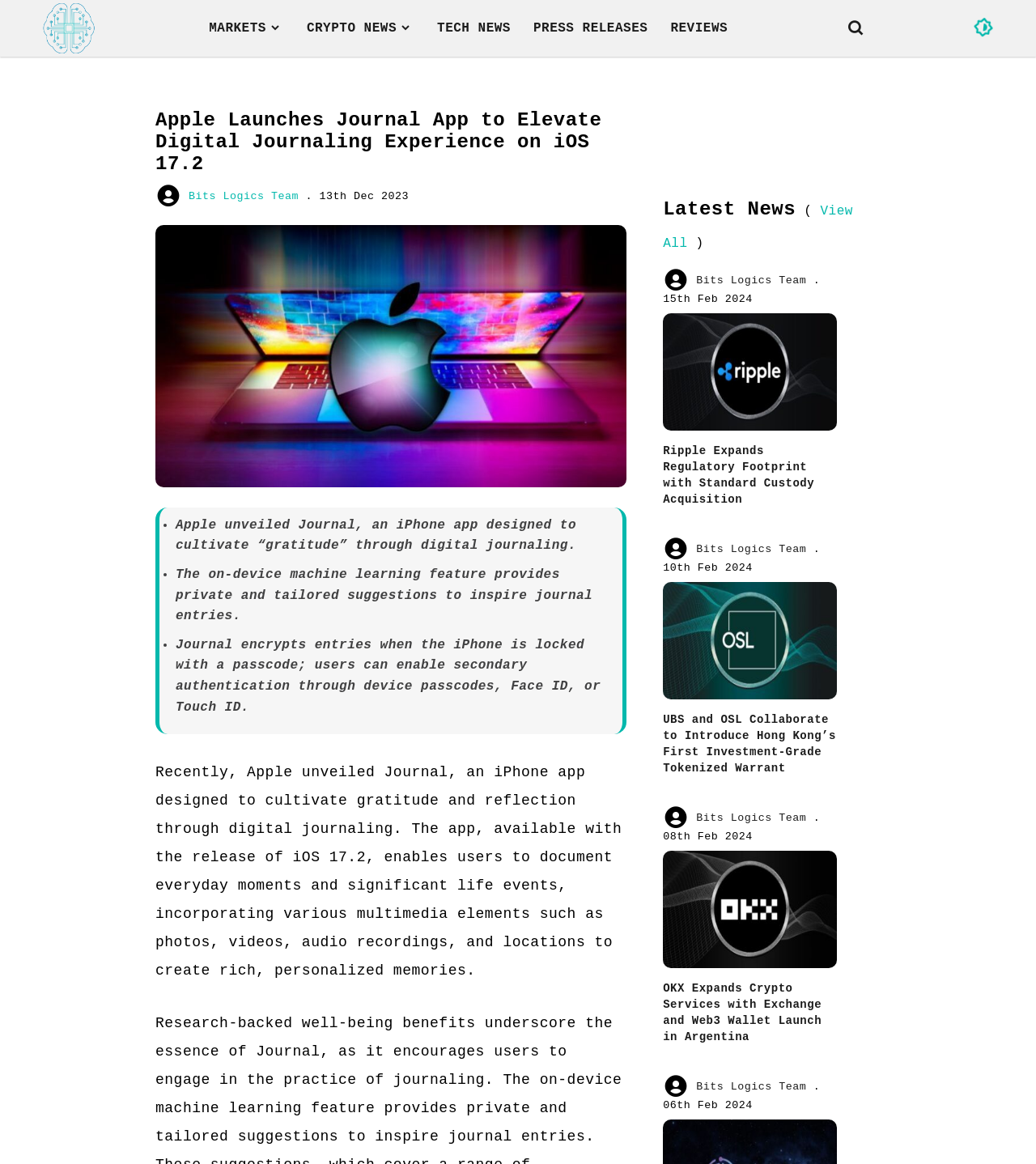What is the purpose of the Journal app?
Look at the image and answer the question with a single word or phrase.

Cultivate gratitude and reflection